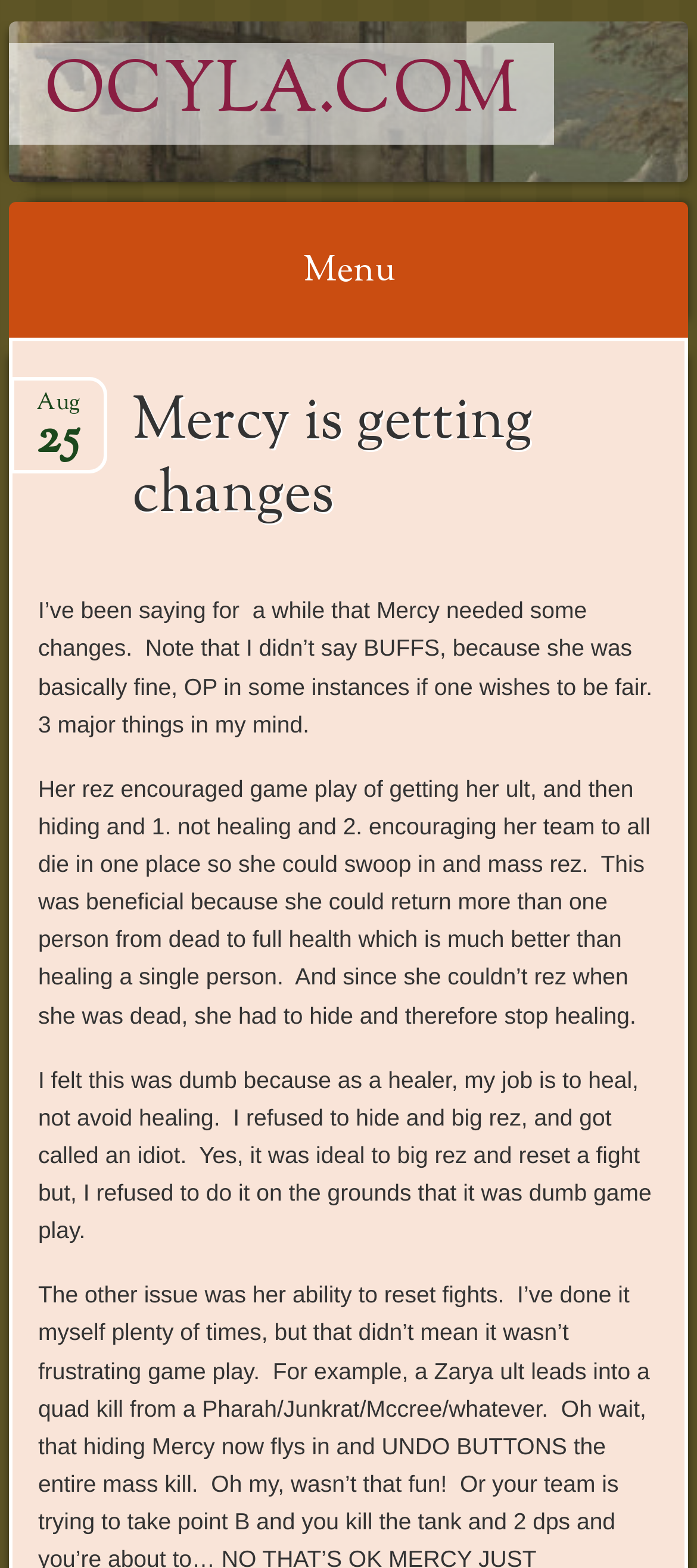What is the consequence of Mercy's rez? Based on the screenshot, please respond with a single word or phrase.

Team dies